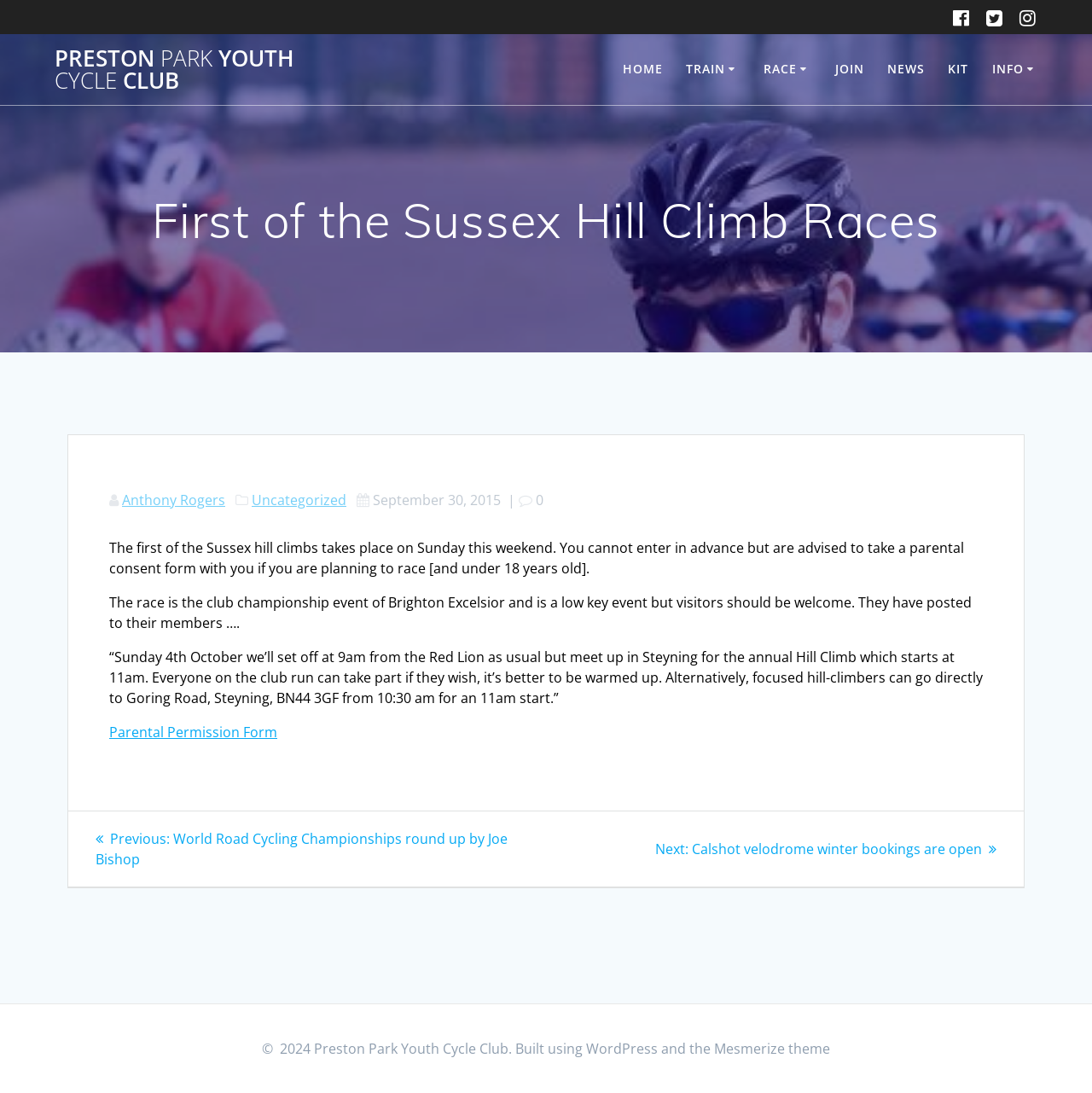Determine the bounding box coordinates of the clickable element necessary to fulfill the instruction: "Read the news about World Road Cycling Championships". Provide the coordinates as four float numbers within the 0 to 1 range, i.e., [left, top, right, bottom].

[0.088, 0.759, 0.465, 0.795]